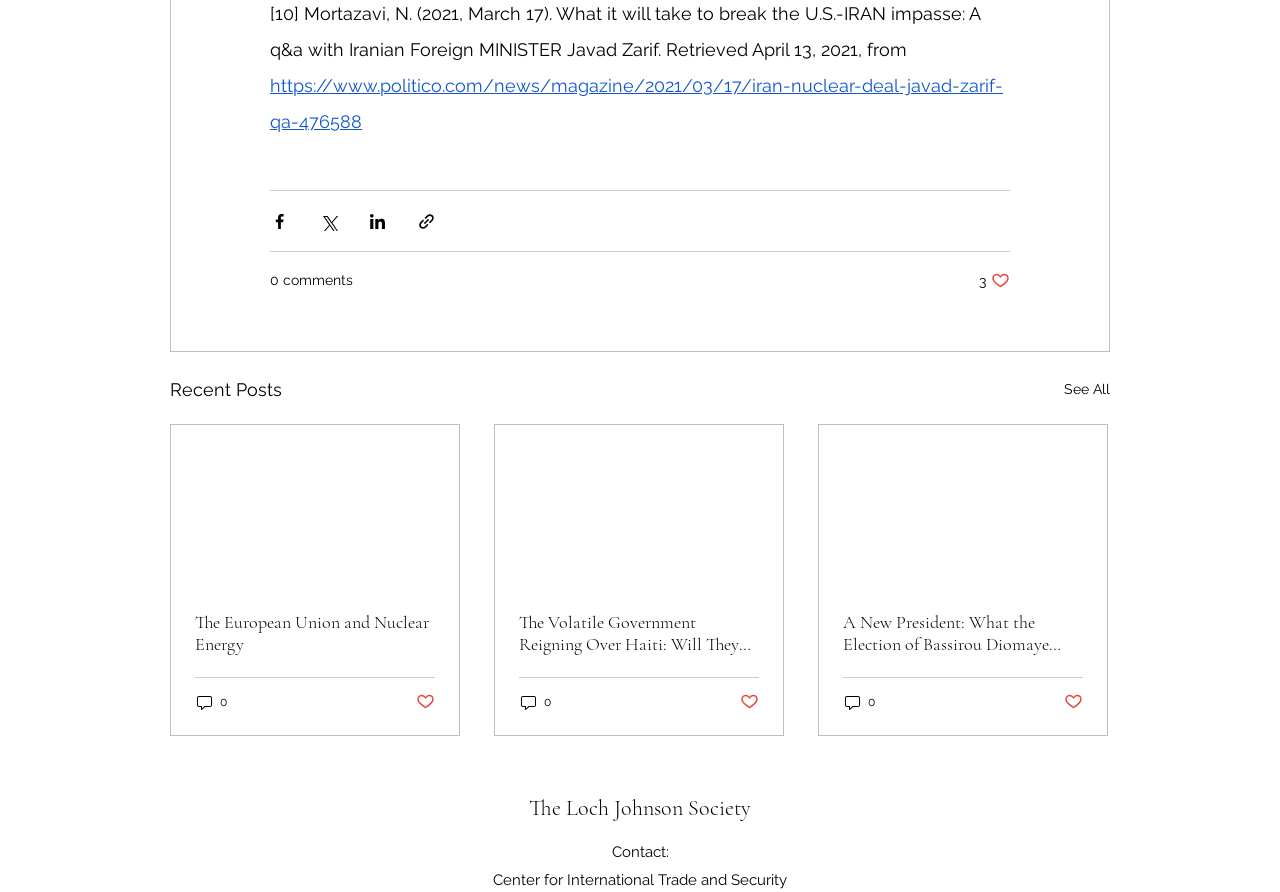Please identify the bounding box coordinates of the clickable region that I should interact with to perform the following instruction: "Read the article about Iran". The coordinates should be expressed as four float numbers between 0 and 1, i.e., [left, top, right, bottom].

[0.211, 0.084, 0.784, 0.148]